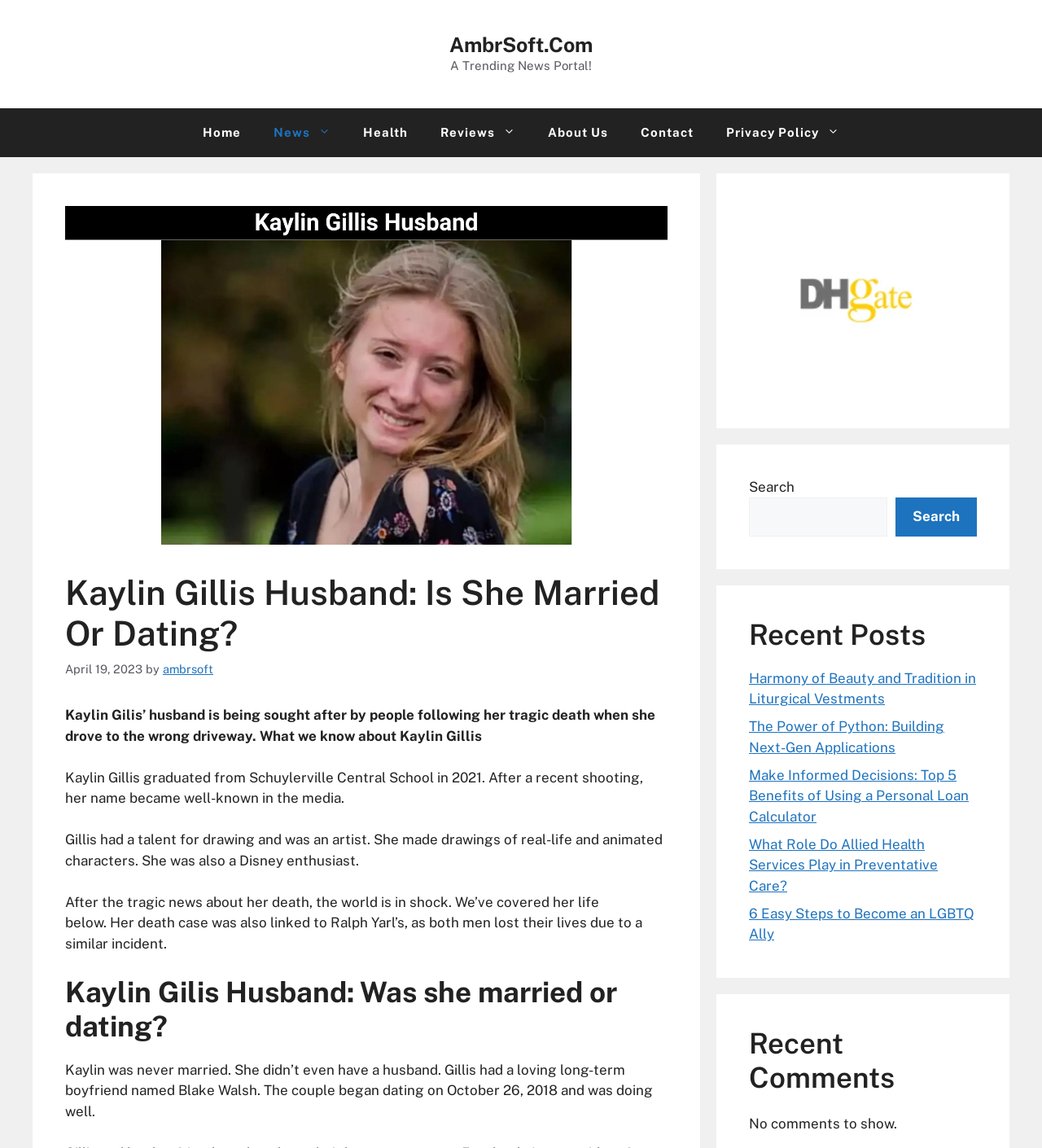Indicate the bounding box coordinates of the element that needs to be clicked to satisfy the following instruction: "Read the 'Kaylin Gillis Husband: Is She Married Or Dating?' article". The coordinates should be four float numbers between 0 and 1, i.e., [left, top, right, bottom].

[0.062, 0.498, 0.641, 0.57]